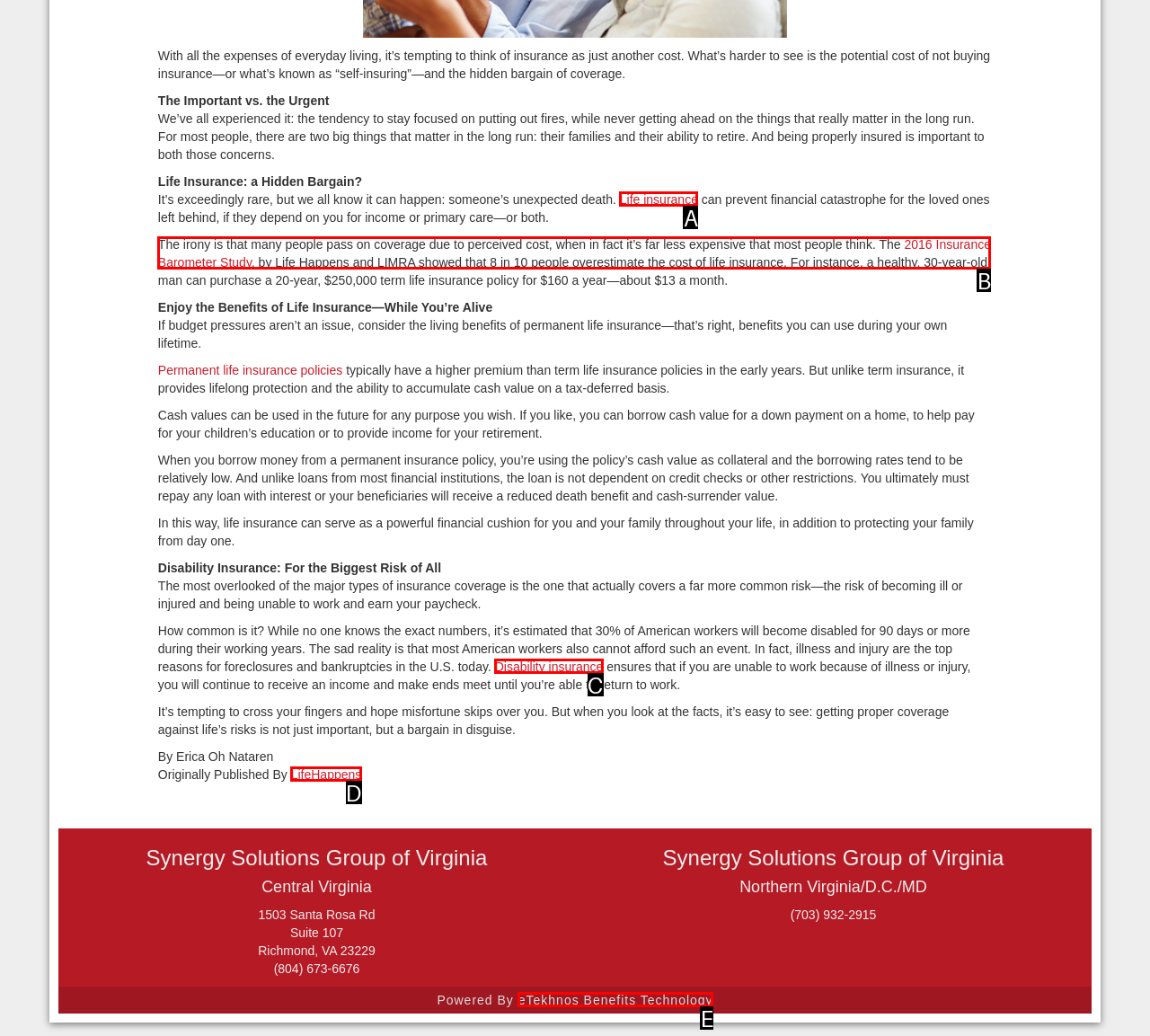Given the description: eTekhnos Benefits Technology, identify the HTML element that corresponds to it. Respond with the letter of the correct option.

E